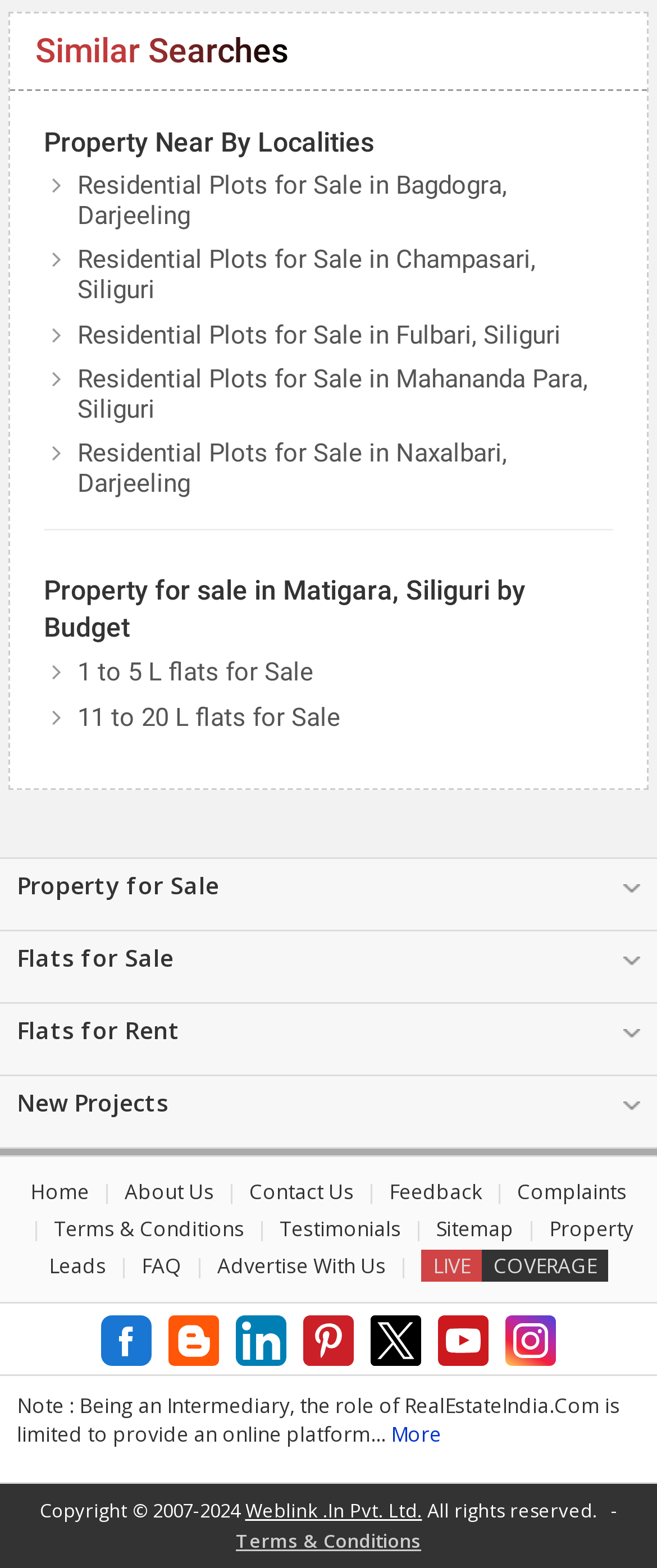What is the name of the company that owns the website?
Answer with a single word or phrase, using the screenshot for reference.

Weblink.In Pvt. Ltd.